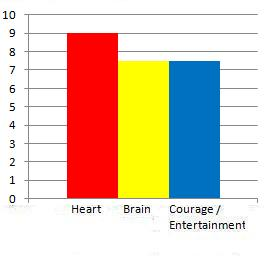Explain in detail what you see in the image.

The image depicts a simple bar chart showcasing comparative scores across three categories: "Heart," "Brain," and "Courage / Entertainment." The chart features three colored bars: a prominent red bar representing "Heart" at a score of 9, a yellow bar for "Brain" at a score of 7, and a blue bar for "Courage / Entertainment" at a score of 6. This visual representation effectively highlights the emotional engagement and impact of each category, with "Heart" clearly rated the highest, suggesting a strong emphasis on emotion and connection in the evaluated context. The clean layout and contrasting colors make it easy to interpret the scores at a glance.